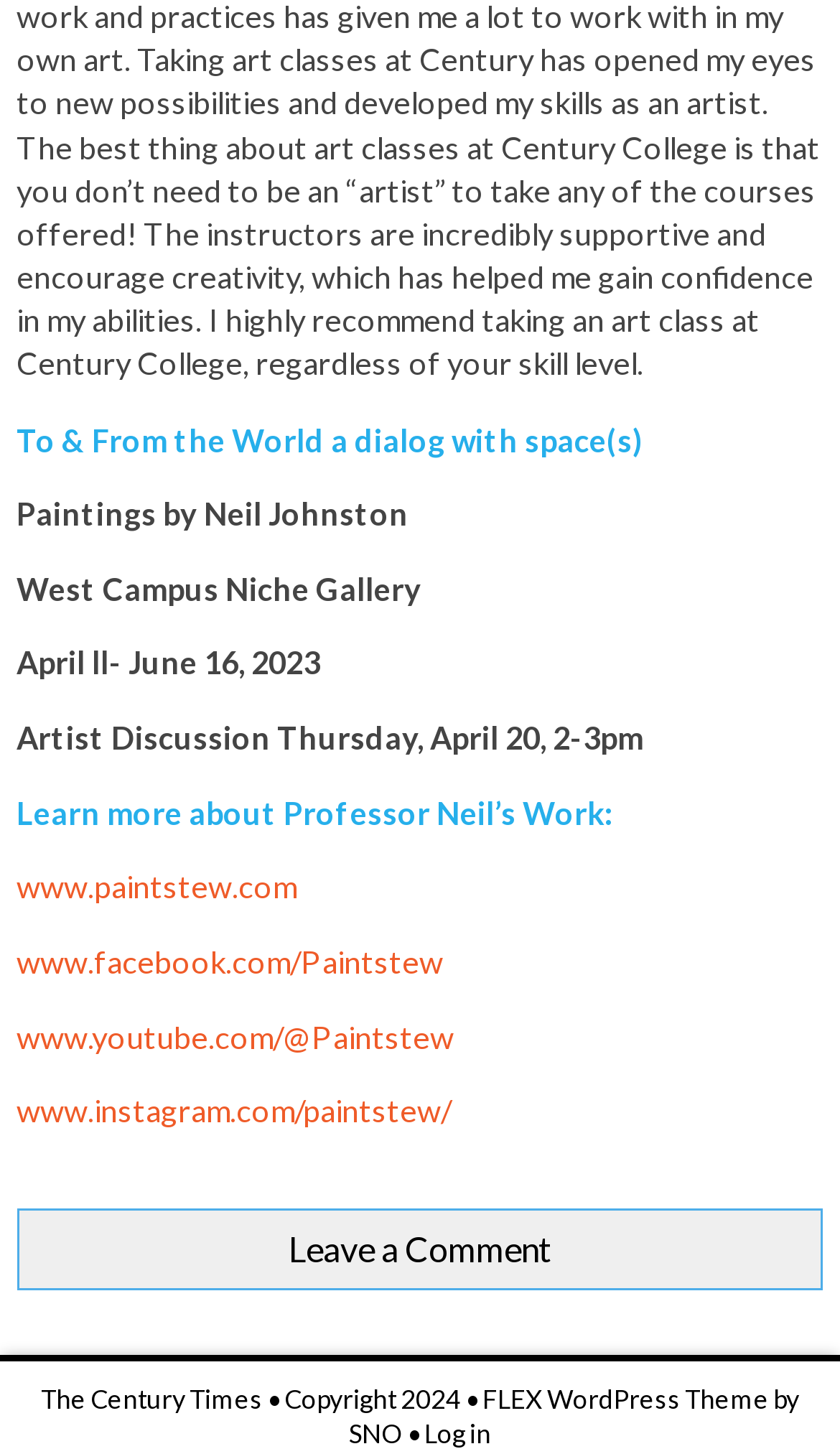What is the duration of the exhibition?
Give a detailed and exhaustive answer to the question.

The webpage mentions 'April 11- June 16, 2023' which is the duration of the exhibition.